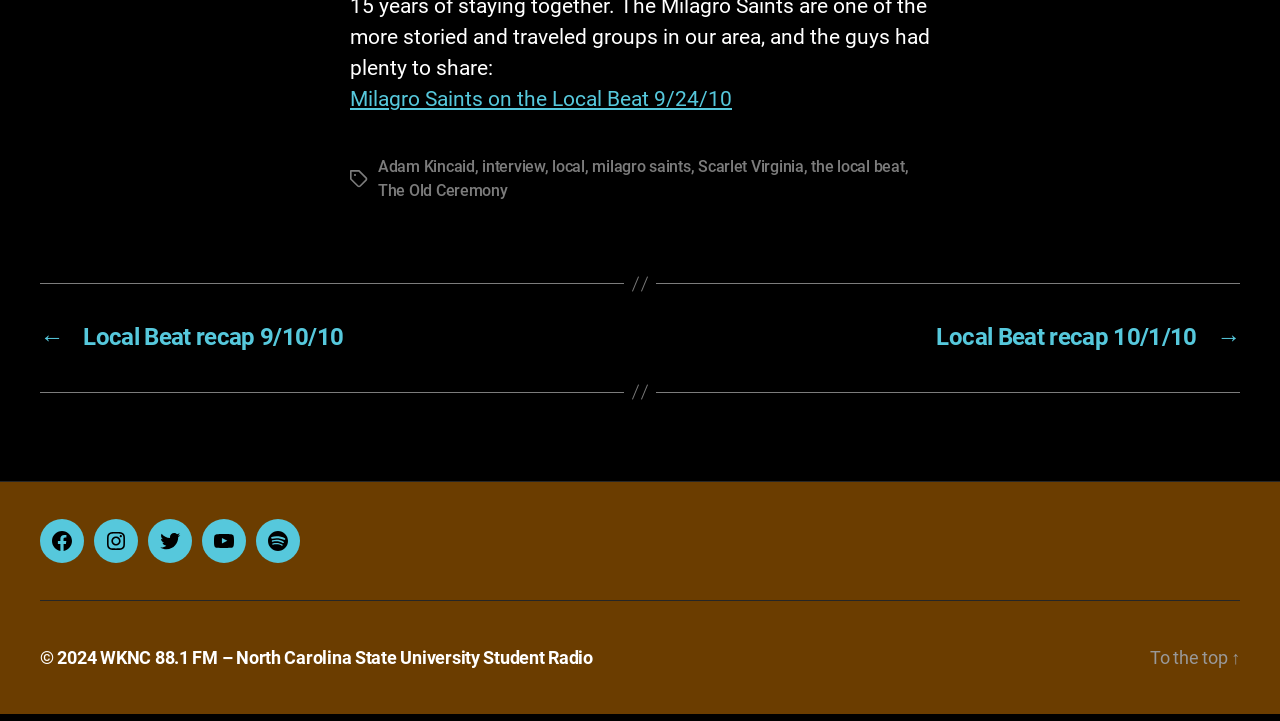Determine the bounding box coordinates of the clickable element to complete this instruction: "Visit the website of WKNC 88.1 FM". Provide the coordinates in the format of four float numbers between 0 and 1, [left, top, right, bottom].

[0.078, 0.917, 0.463, 0.946]